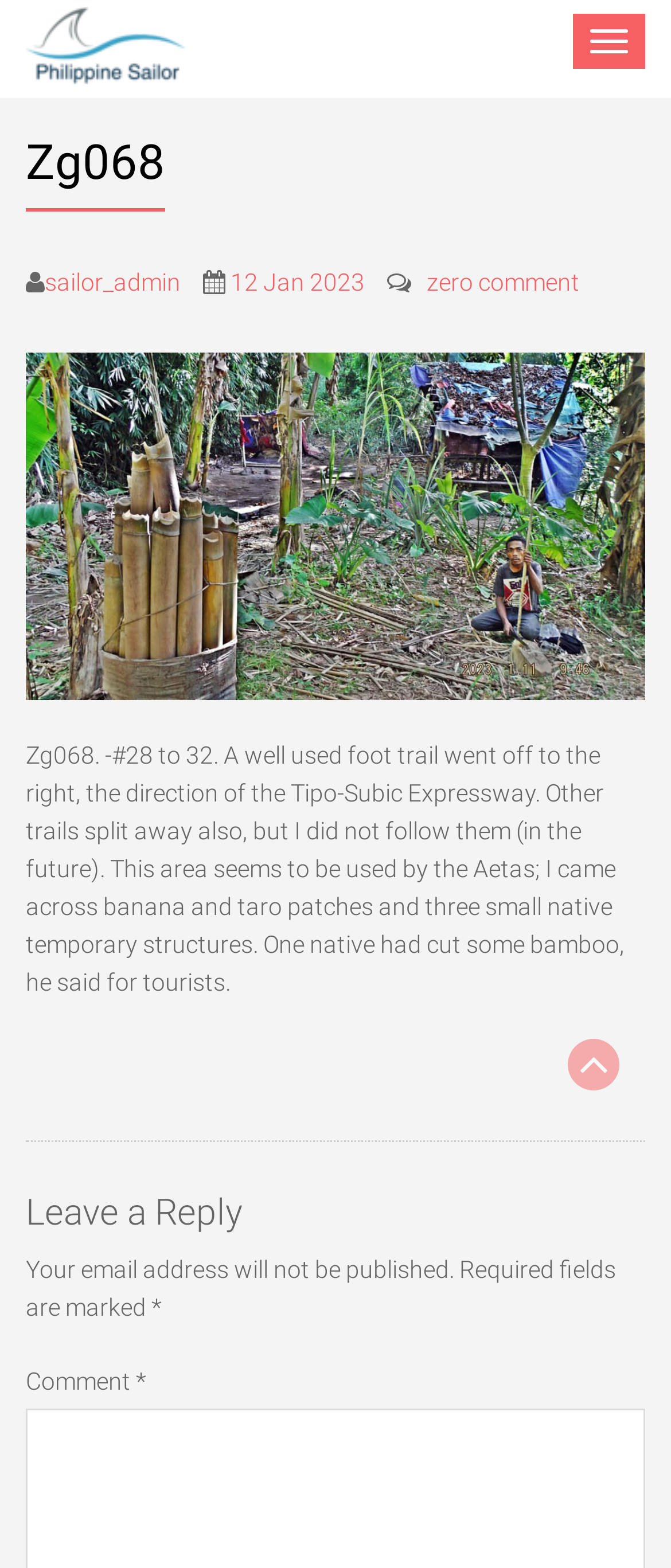What is the name of the sailor?
Using the image as a reference, answer with just one word or a short phrase.

Philippine-Sailor